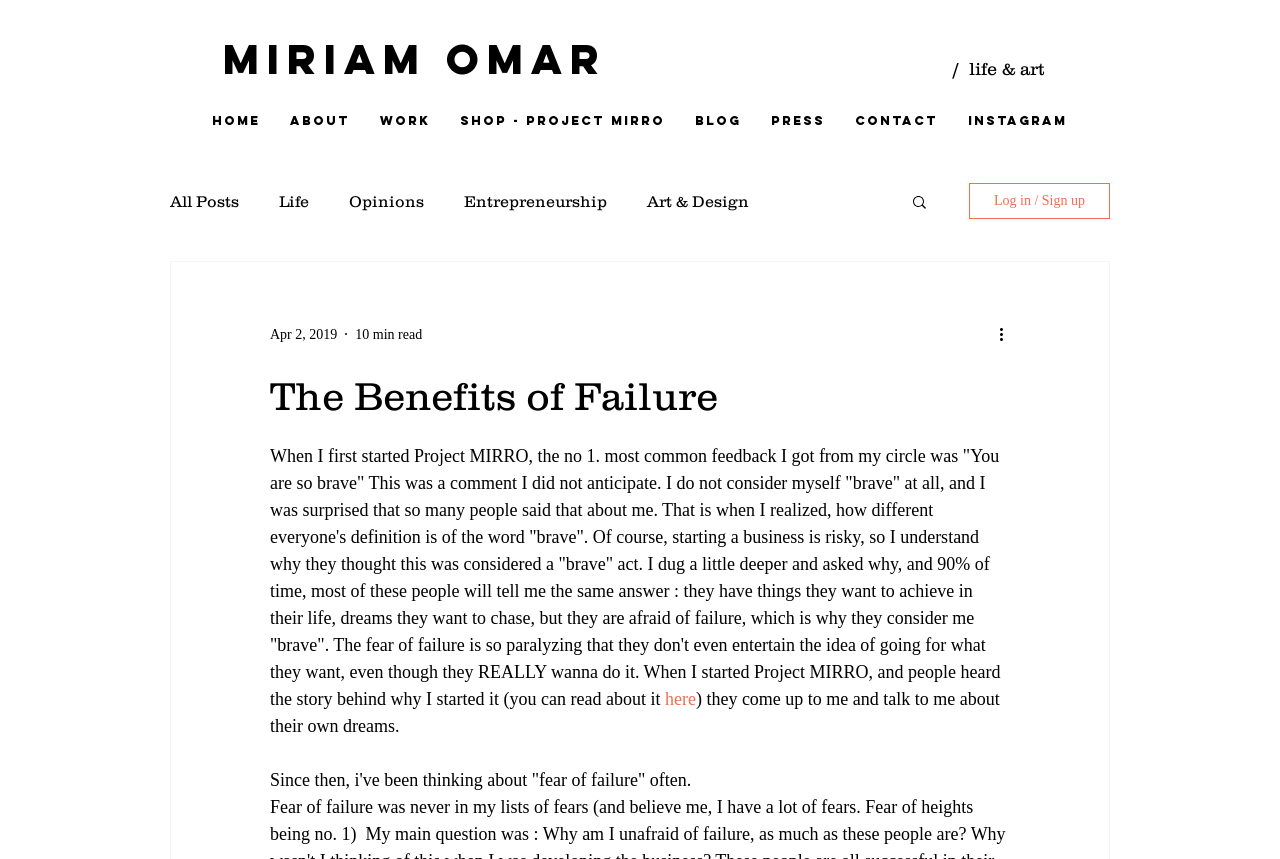Determine the bounding box coordinates for the area you should click to complete the following instruction: "Search for something".

[0.711, 0.225, 0.726, 0.249]